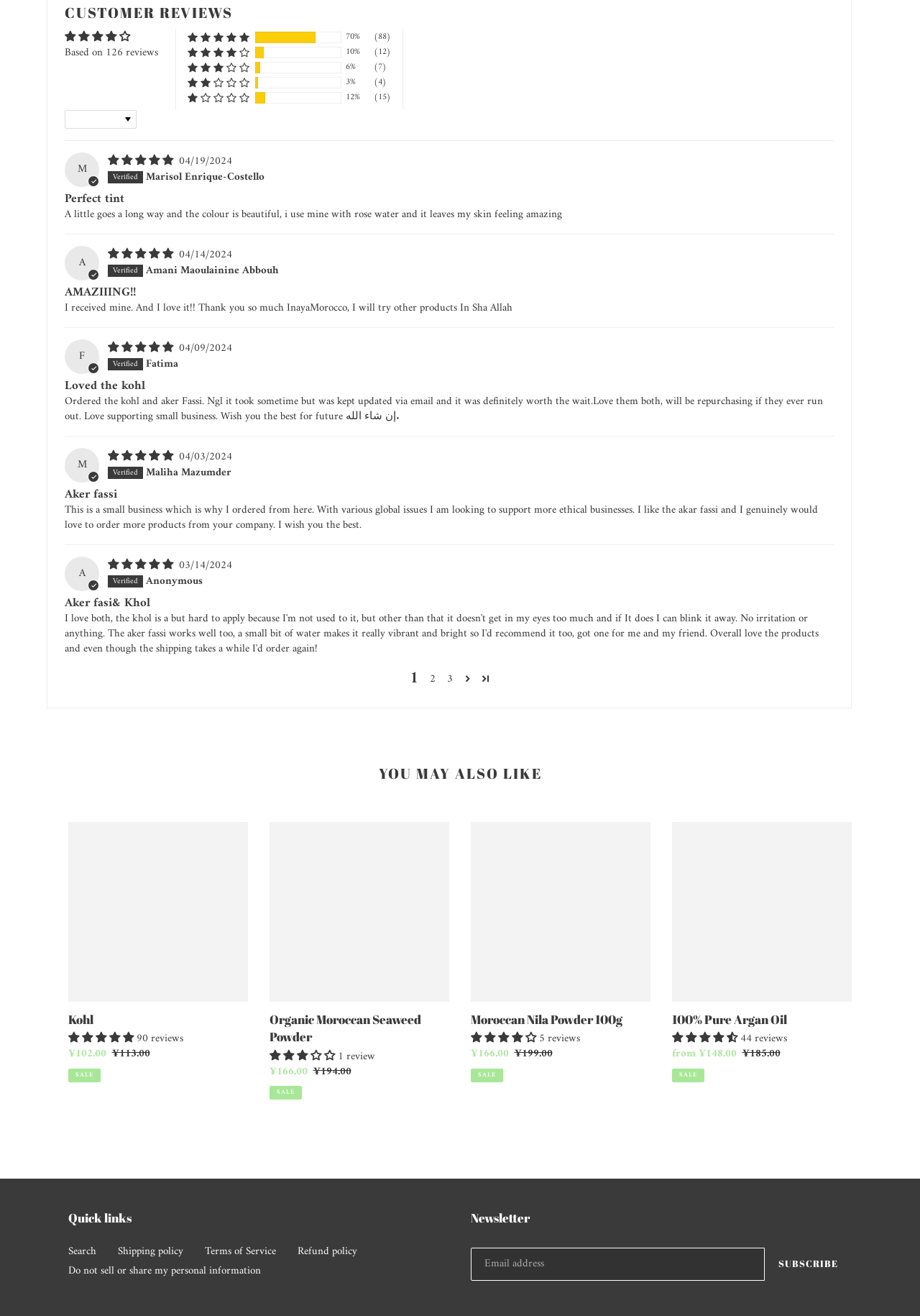Please specify the bounding box coordinates of the clickable region necessary for completing the following instruction: "Click the '70% (88) reviews with 5 star rating' button". The coordinates must consist of four float numbers between 0 and 1, i.e., [left, top, right, bottom].

[0.204, 0.024, 0.271, 0.033]